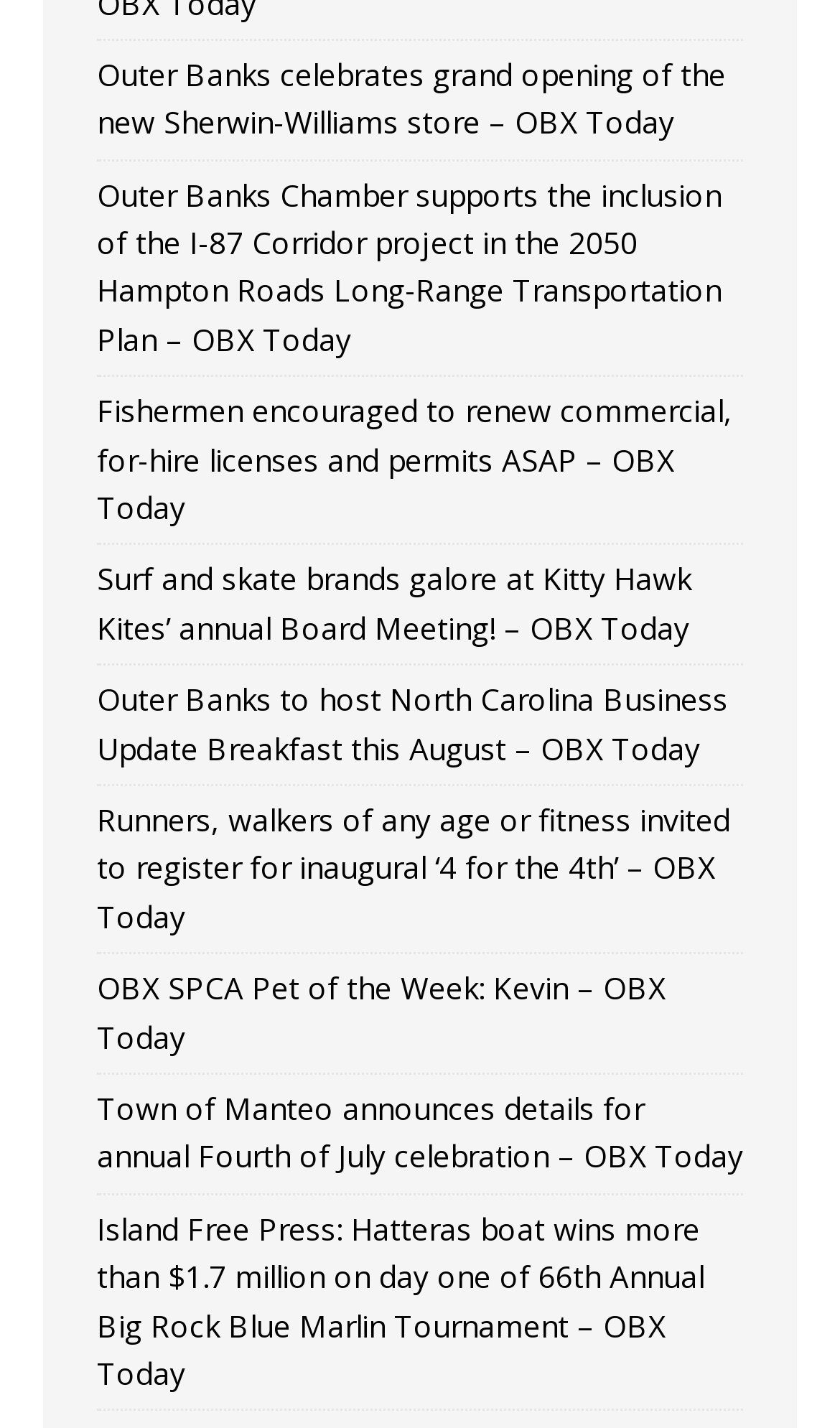Please determine the bounding box coordinates of the element to click on in order to accomplish the following task: "Read about the new Sherwin-Williams store". Ensure the coordinates are four float numbers ranging from 0 to 1, i.e., [left, top, right, bottom].

[0.115, 0.038, 0.864, 0.1]